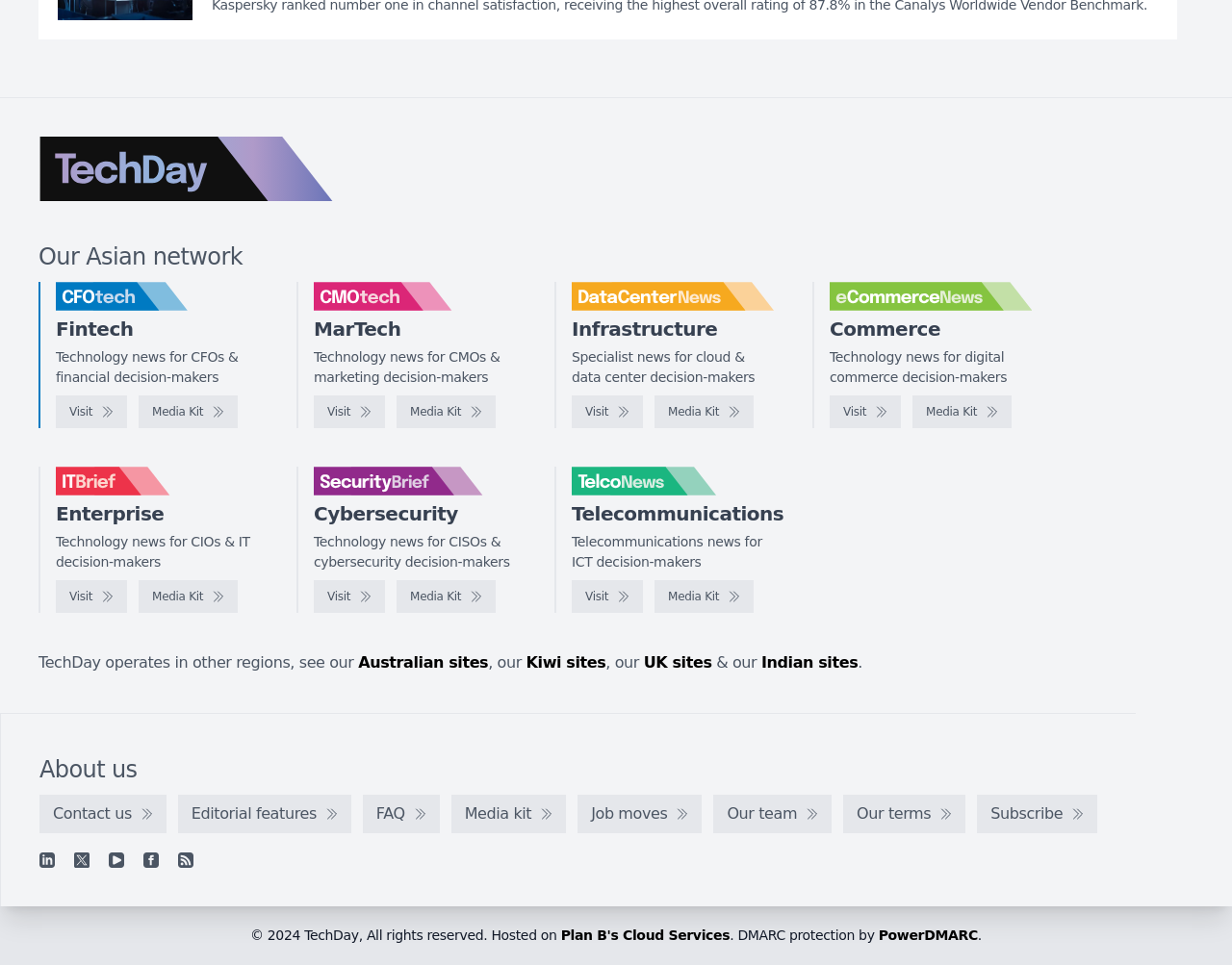Determine the bounding box coordinates for the clickable element to execute this instruction: "Visit CFOtech". Provide the coordinates as four float numbers between 0 and 1, i.e., [left, top, right, bottom].

[0.045, 0.41, 0.103, 0.444]